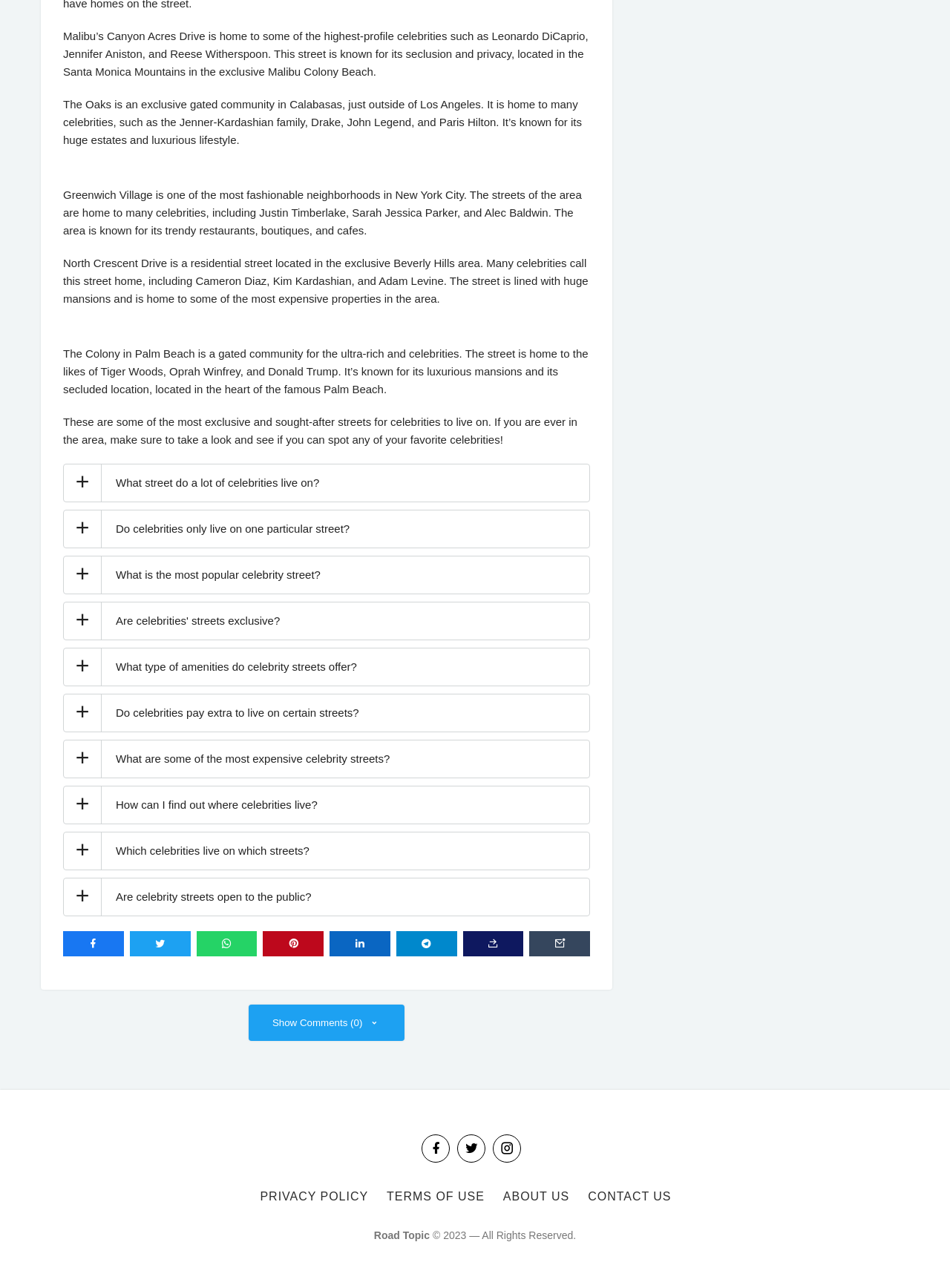Find the bounding box coordinates of the element I should click to carry out the following instruction: "Show Comments".

[0.262, 0.78, 0.426, 0.808]